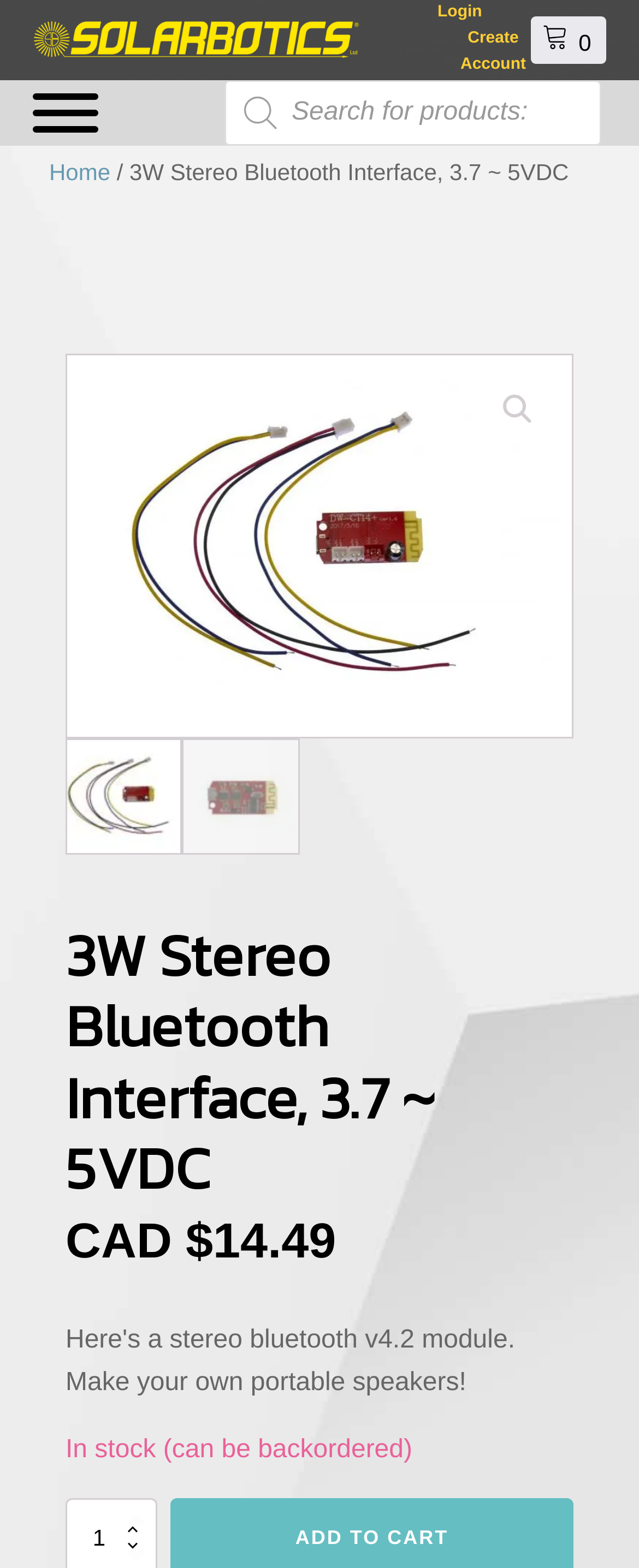Answer succinctly with a single word or phrase:
Is the product in stock?

Yes